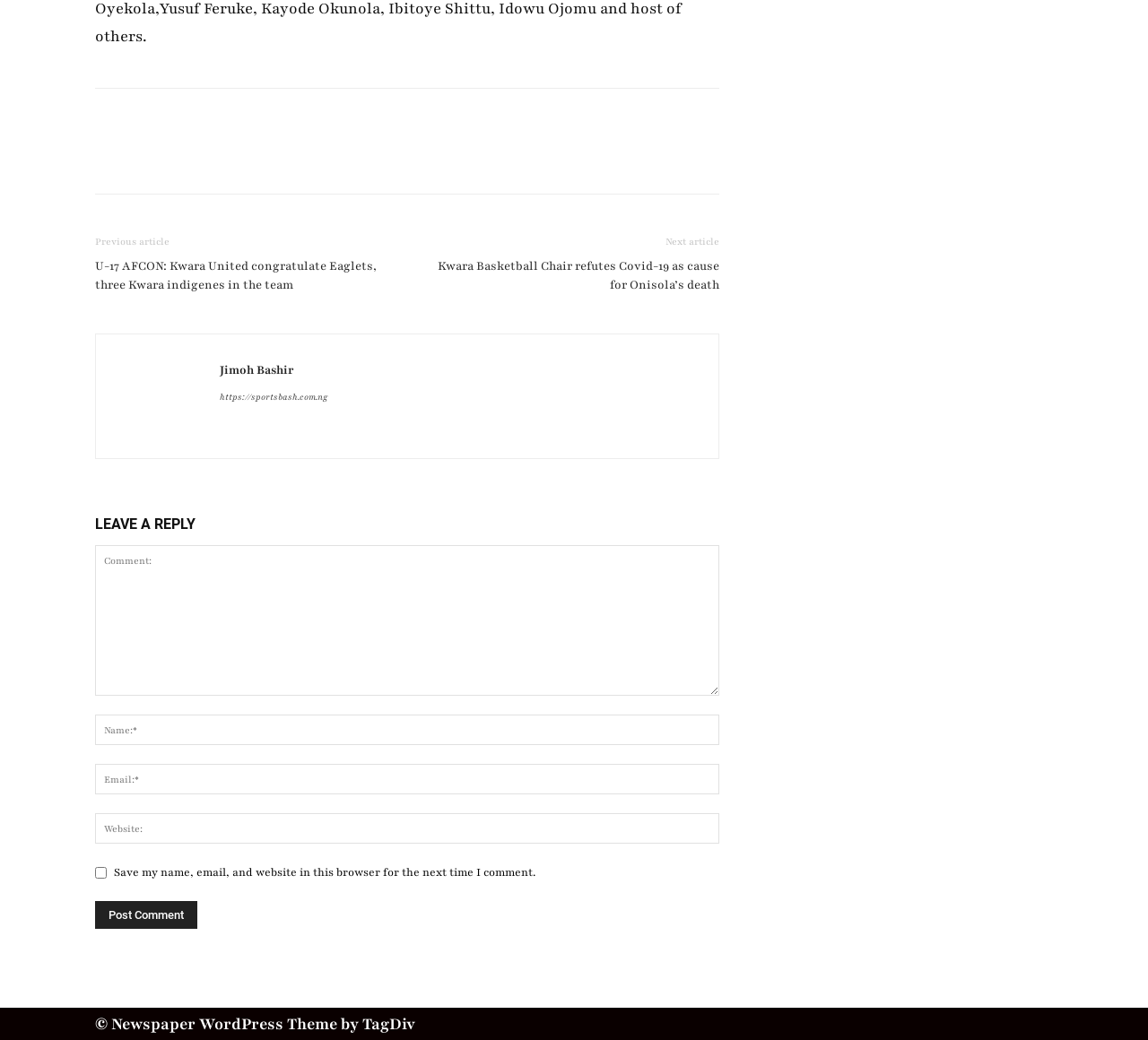Determine the bounding box coordinates of the clickable element to achieve the following action: 'Visit the website of the author Jimoh Bashir'. Provide the coordinates as four float values between 0 and 1, formatted as [left, top, right, bottom].

[0.191, 0.348, 0.255, 0.364]